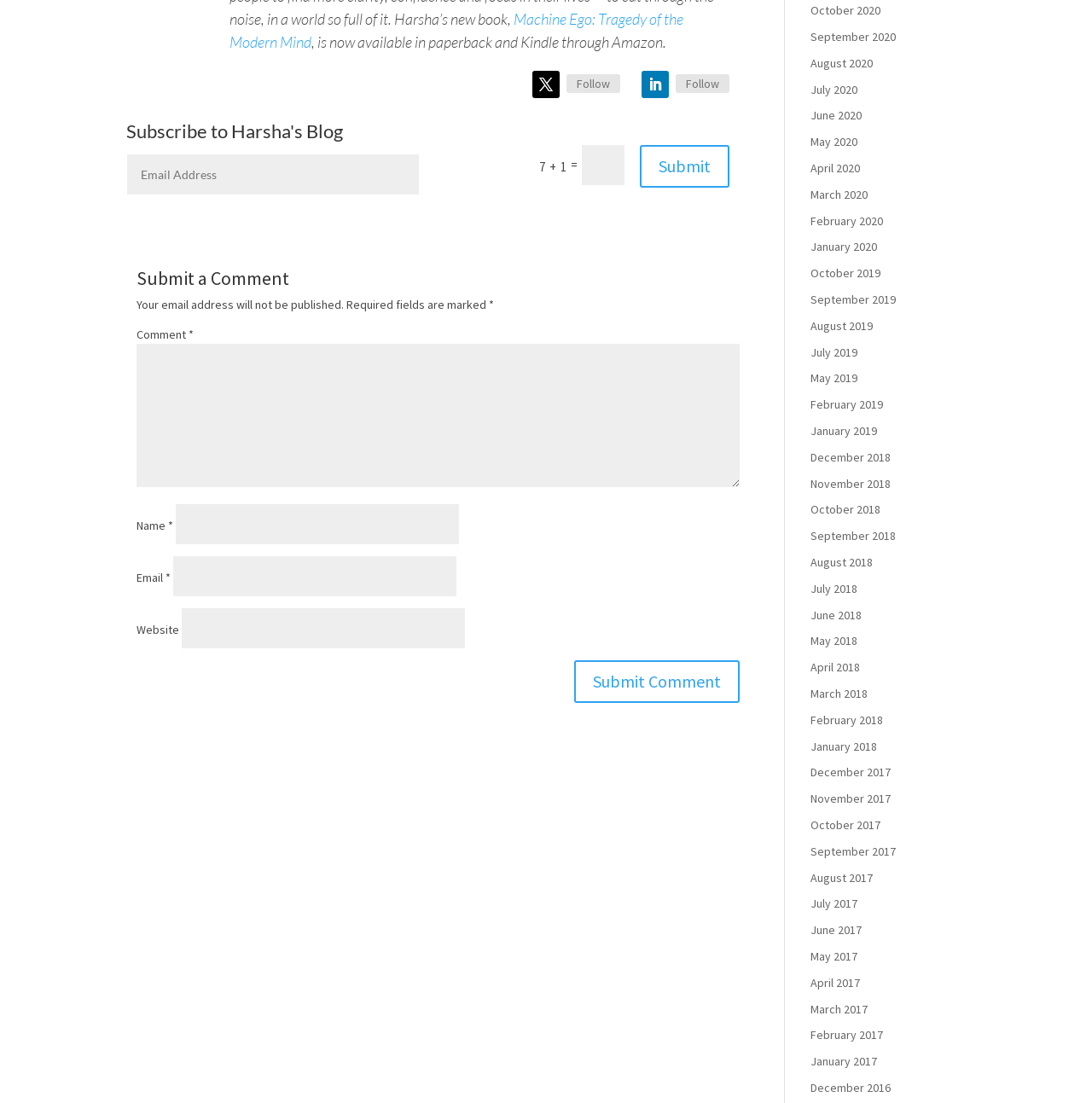Highlight the bounding box coordinates of the region I should click on to meet the following instruction: "Follow".

[0.519, 0.067, 0.568, 0.084]